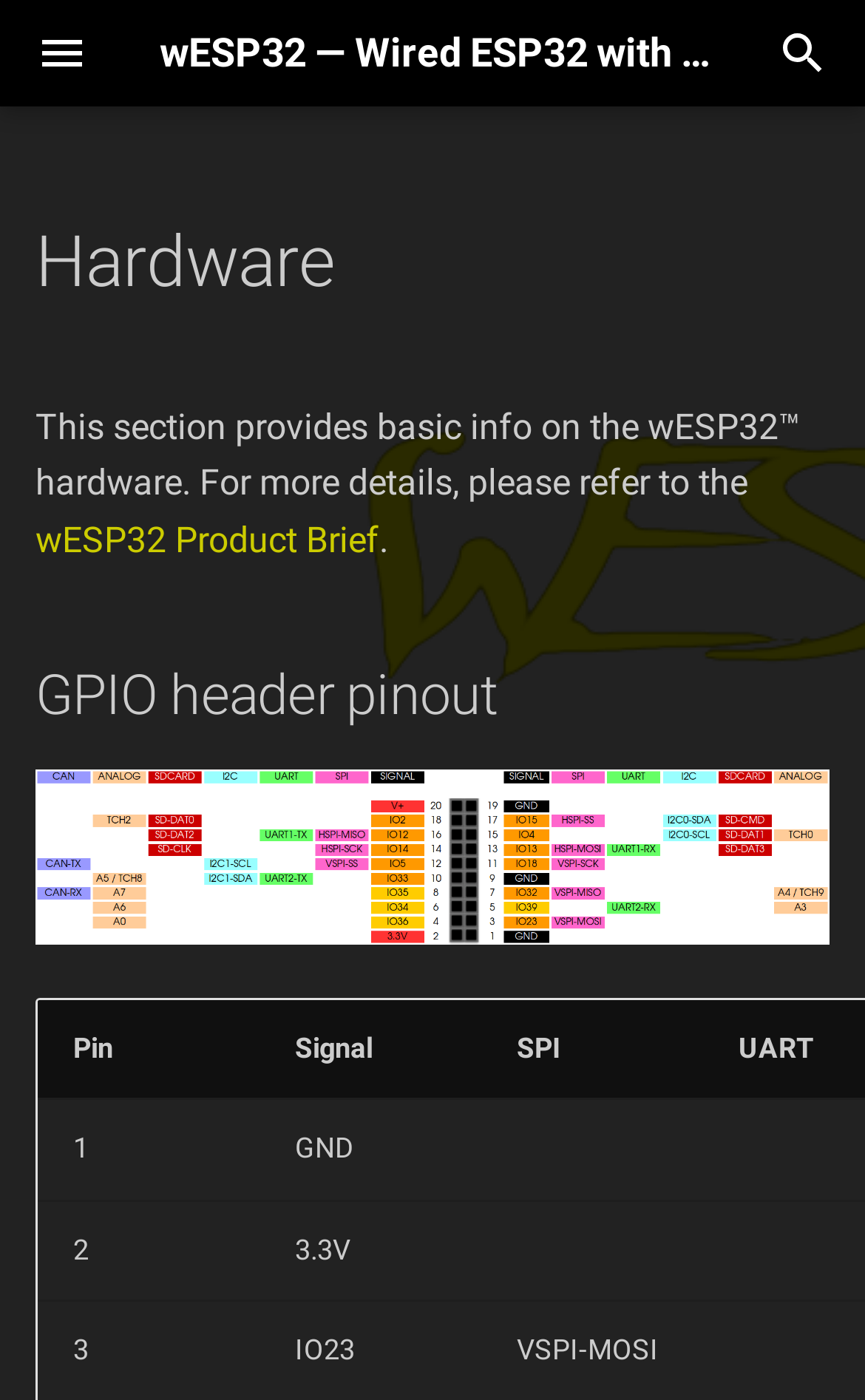Identify the bounding box coordinates of the region that should be clicked to execute the following instruction: "Search for something".

[0.0, 0.0, 0.297, 0.076]